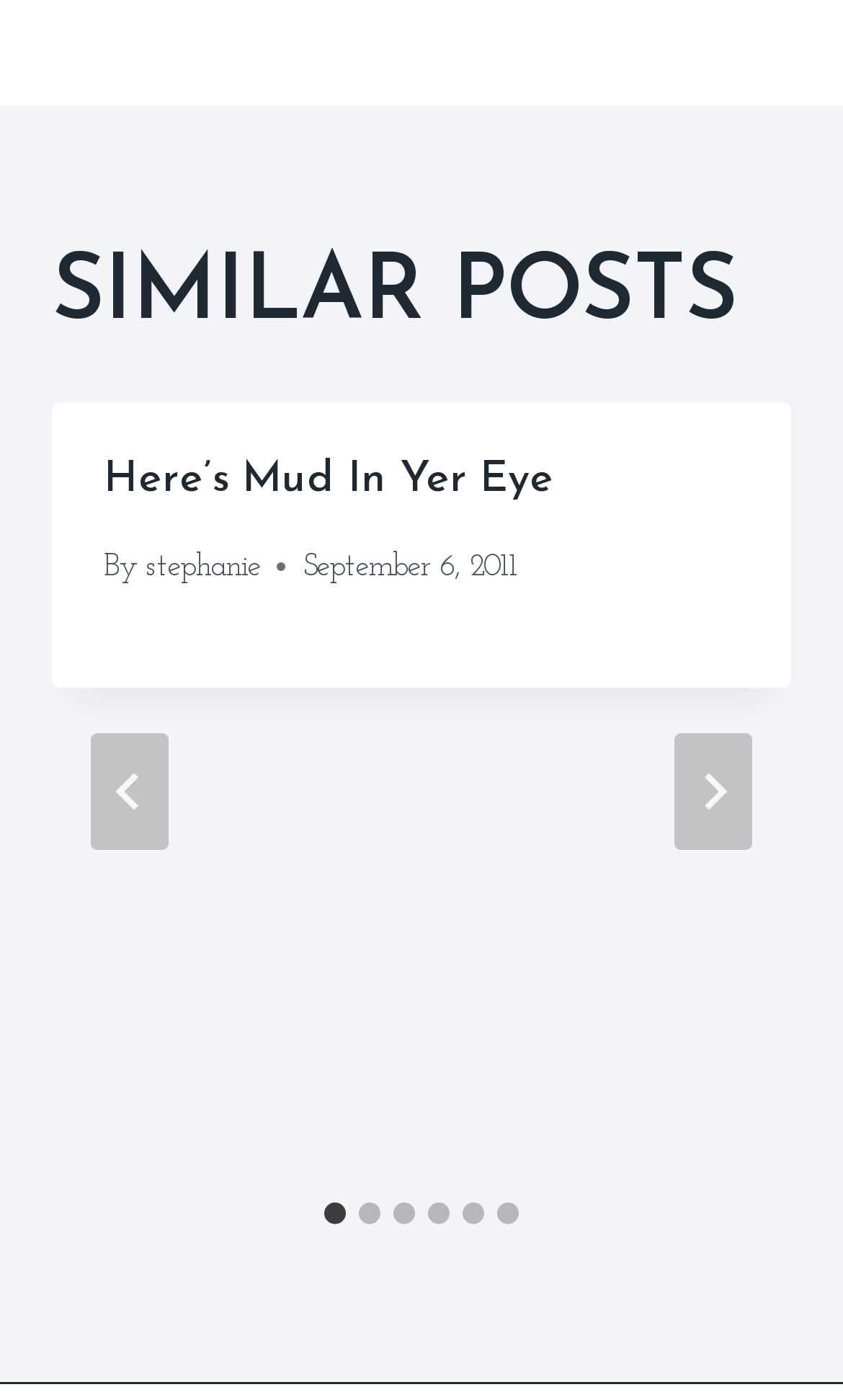Find and indicate the bounding box coordinates of the region you should select to follow the given instruction: "Go to next slide".

[0.8, 0.524, 0.892, 0.607]